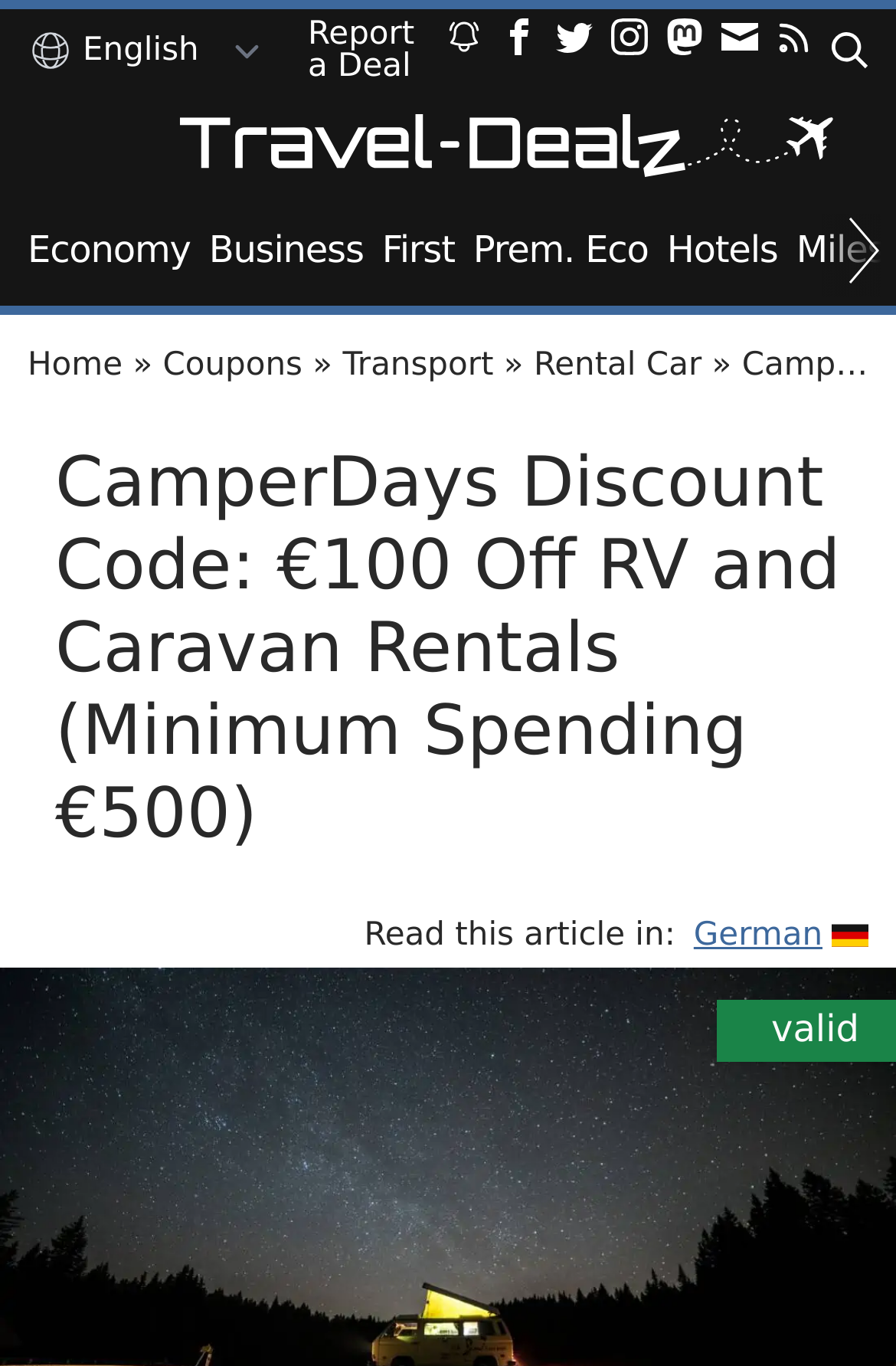Summarize the webpage in an elaborate manner.

The webpage is about CamperDays, a metasearch engine for online RV rentals, offering a €100 discount. At the top, there are several social media links, including Facebook, Twitter, Instagram, and Mastodon, each accompanied by an image. Next to these links, there is a search button with a magnifying glass icon.

On the left side, there is a language selection dropdown menu with a flag icon. Above it, there is a Travel Dealz logo, which is a link. Below the logo, there are navigation links, including "Economy", "Business", "First", "Prem. Eco", "Hotels", "Miles", and "Scroll left" and "Scroll right" buttons.

The main content area has a heading that reads "CamperDays Discount Code: €100 Off RV and Caravan Rentals (Minimum Spending €500)". Below the heading, there are navigation links, including "Home", "Coupons", "Transport", "Rental Car", and a "»" symbol separating each link.

Further down, there is a section that says "Read this article in:" with a link to read the article in German. Next to it, there is a "valid" label. At the very bottom, there is a newsletter link and an RSS feed link, each accompanied by an image.